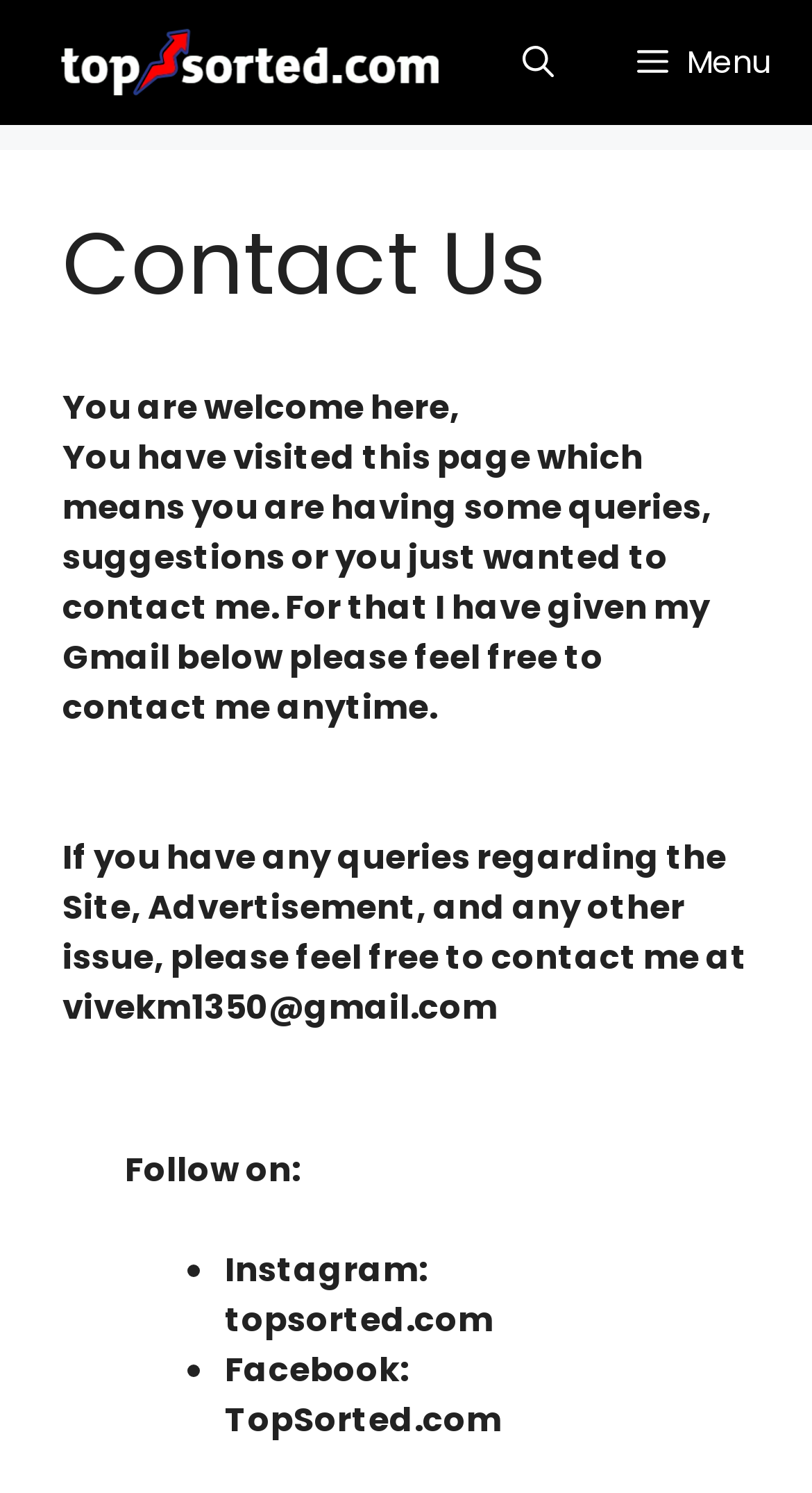Can you give a detailed response to the following question using the information from the image? How many social media platforms are mentioned?

I found the social media platforms by looking at the list of items that starts with 'Follow on:'. There are two list items, one for Instagram and one for Facebook, so I counted two social media platforms.